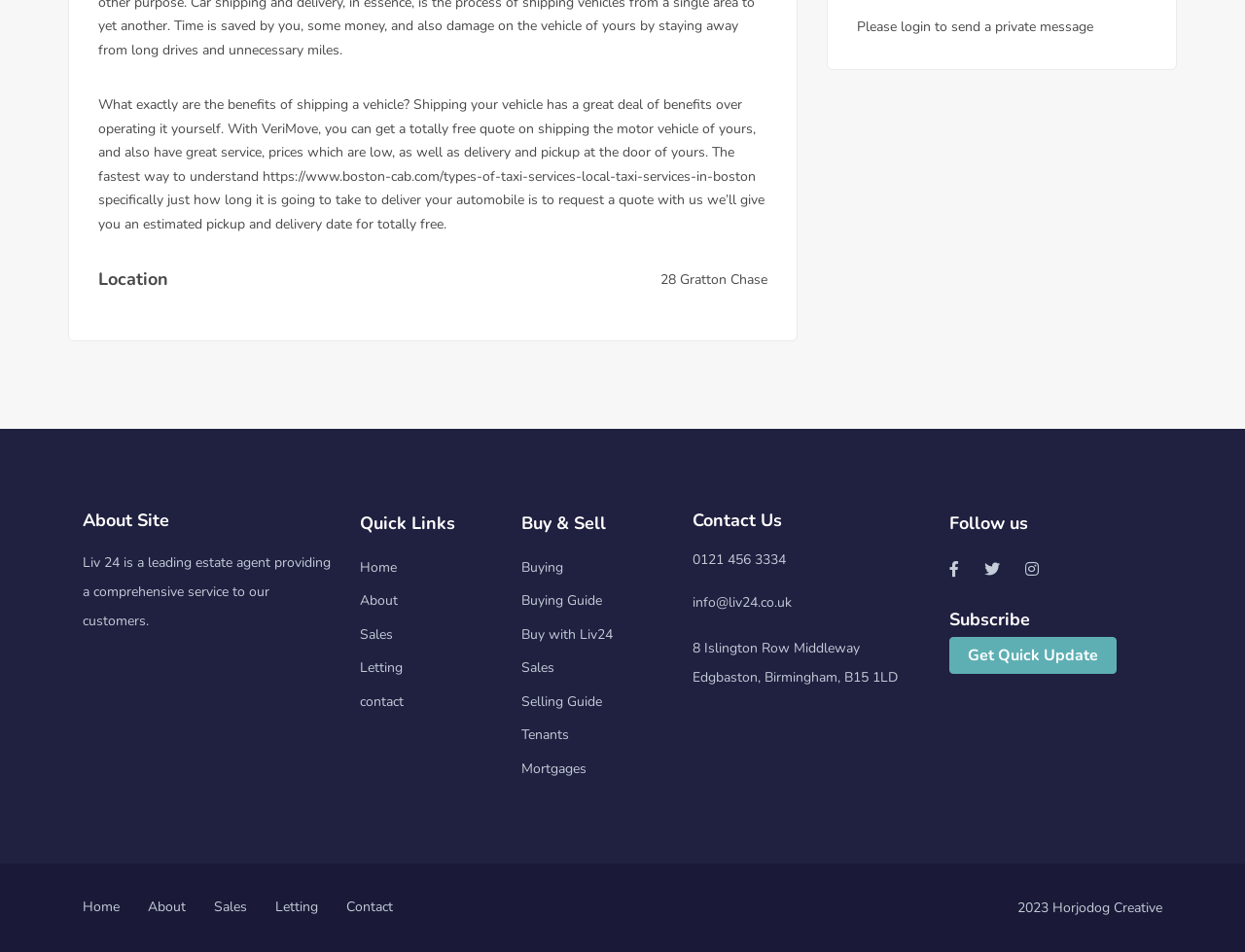What is the benefit of shipping a vehicle?
Answer the question with detailed information derived from the image.

According to the webpage, shipping a vehicle has a great deal of benefits, including great service, low prices, and delivery and pickup at the door.